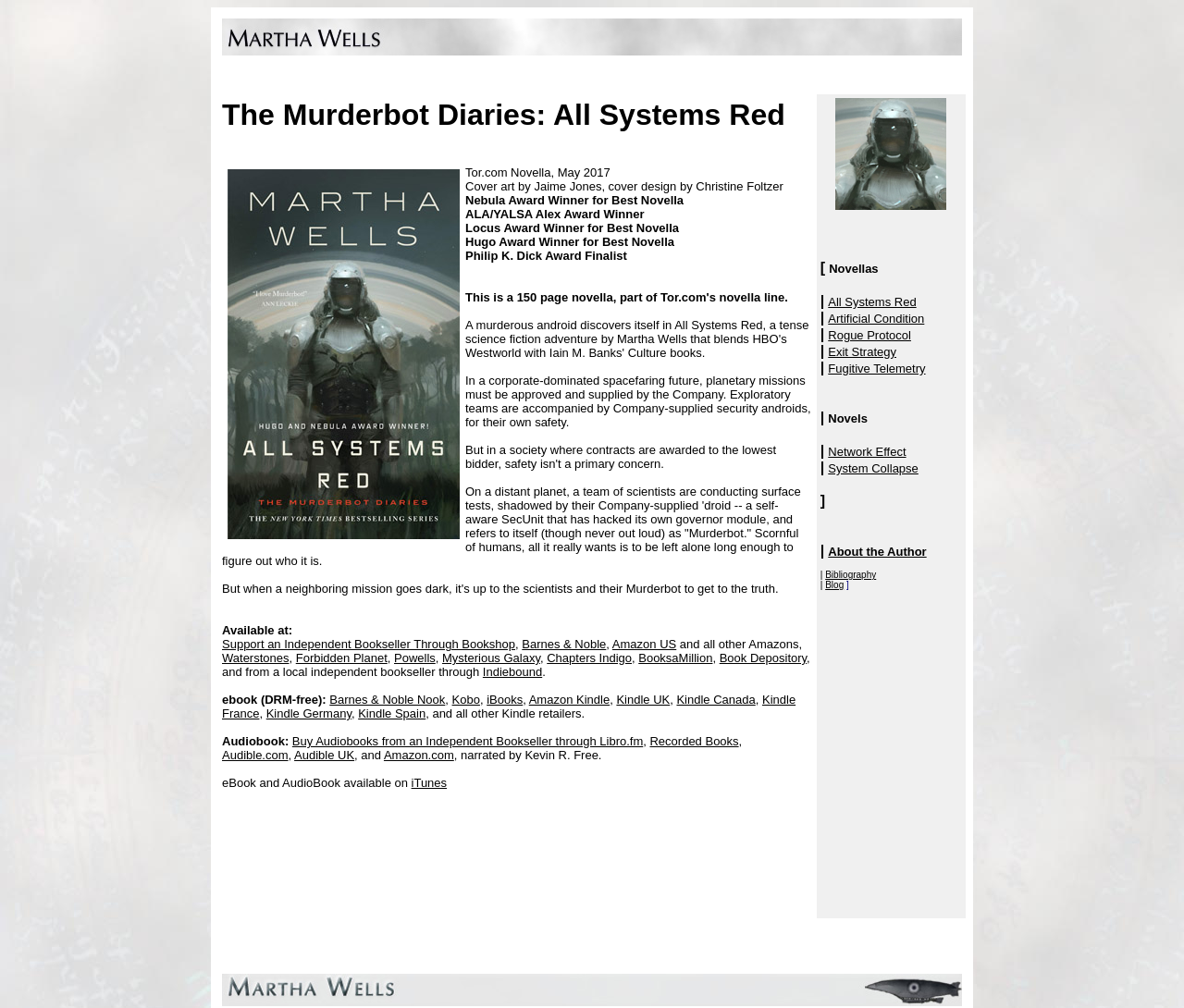Using the information in the image, give a detailed answer to the following question: Where can I buy the ebook?

The ebook retailers can be found in the StaticText elements, which list the retailers as 'ebook (DRM-free): Barnes & Noble Nook, Kobo, iBooks, Amazon Kindle, ...'.